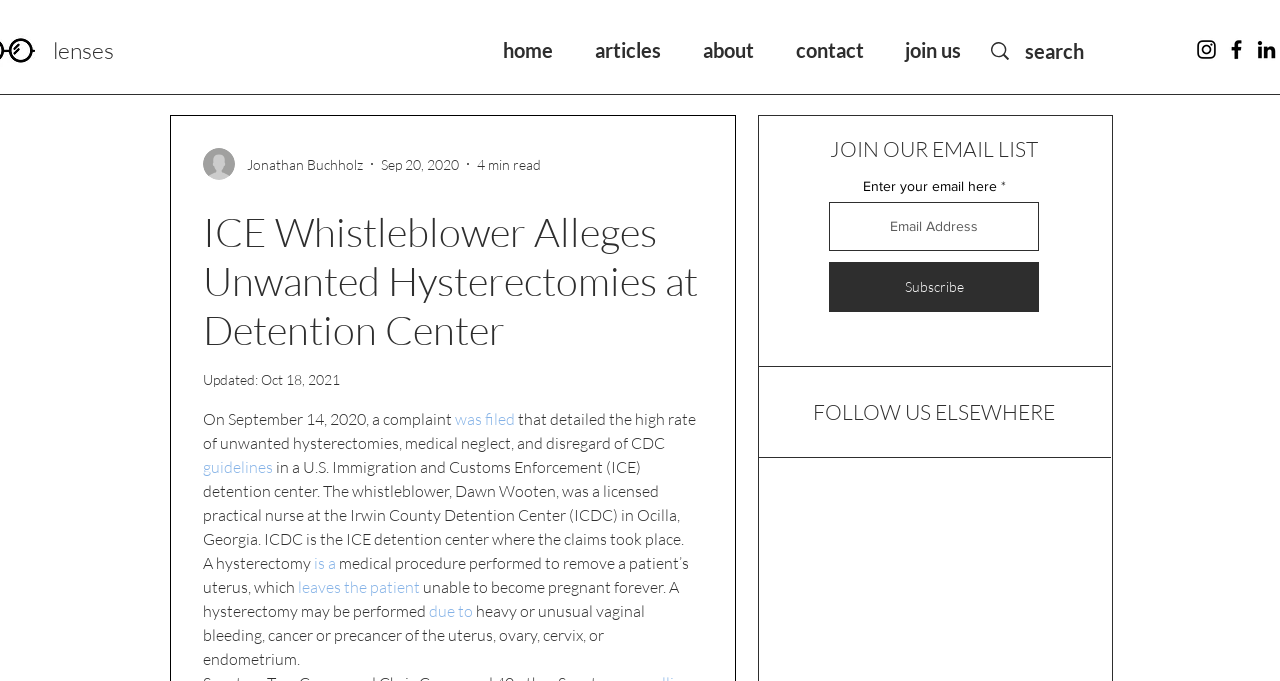How many social media links are there?
Using the visual information, answer the question in a single word or phrase.

3